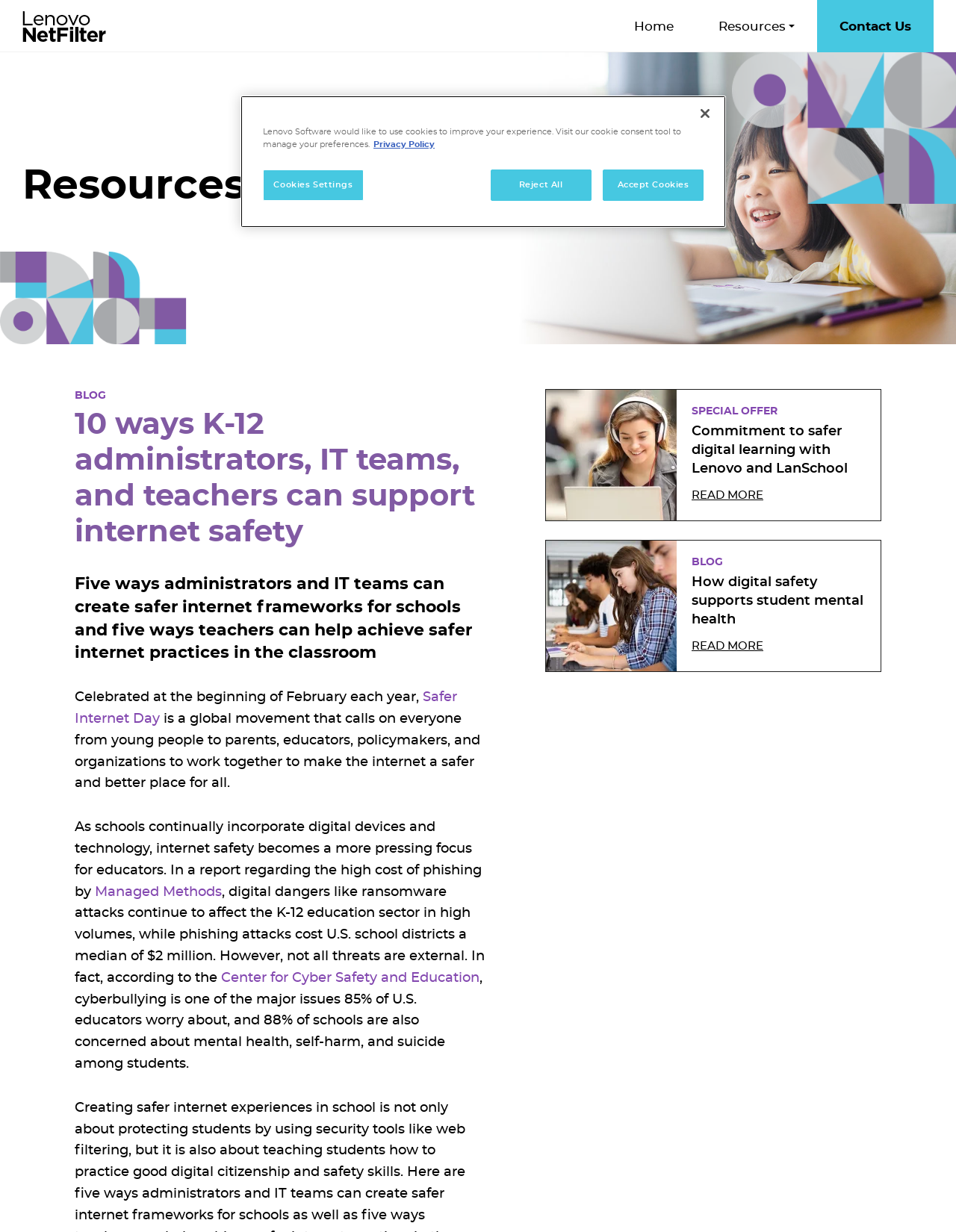Refer to the image and answer the question with as much detail as possible: What is the name of the company that is committed to safer digital learning?

The webpage mentions a commitment to safer digital learning with Lenovo and LanSchool, indicating that Lenovo is a company that is involved in promoting safer digital learning practices.